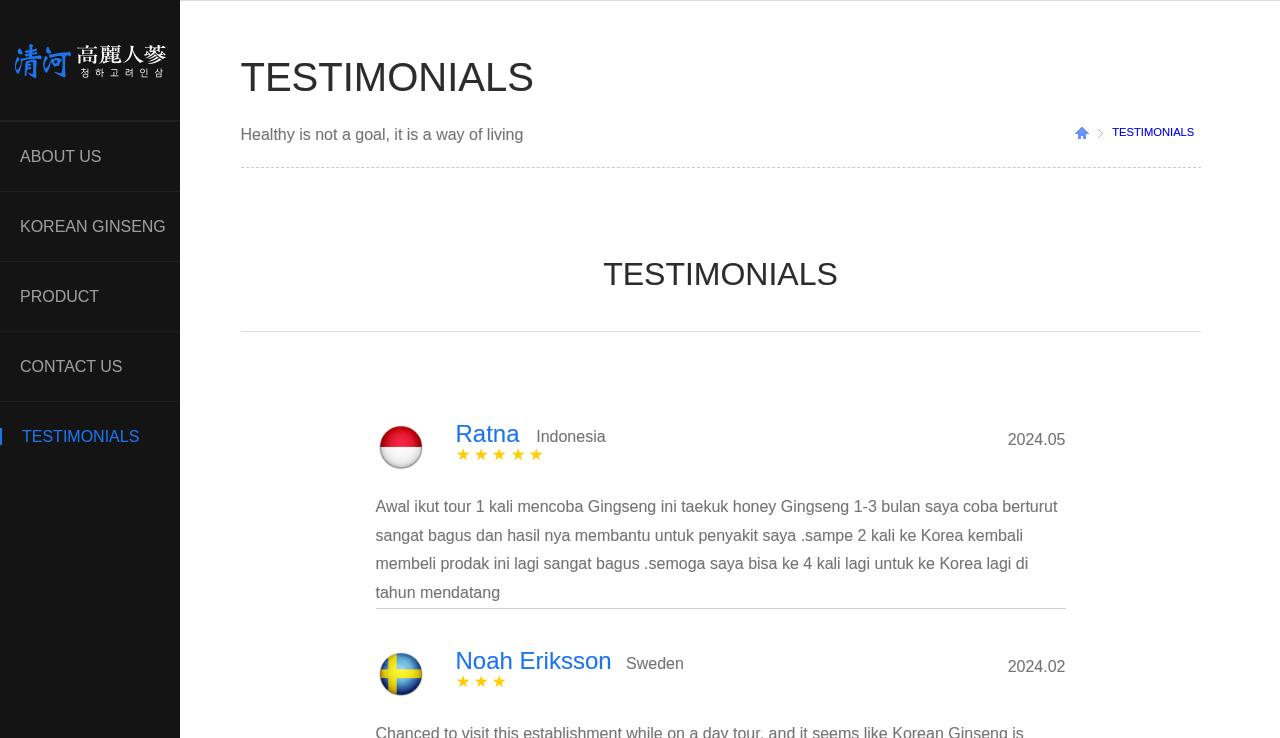Extract the bounding box coordinates of the UI element described by: "PRODUCT". The coordinates should include four float numbers ranging from 0 to 1, e.g., [left, top, right, bottom].

[0.0, 0.39, 0.077, 0.413]